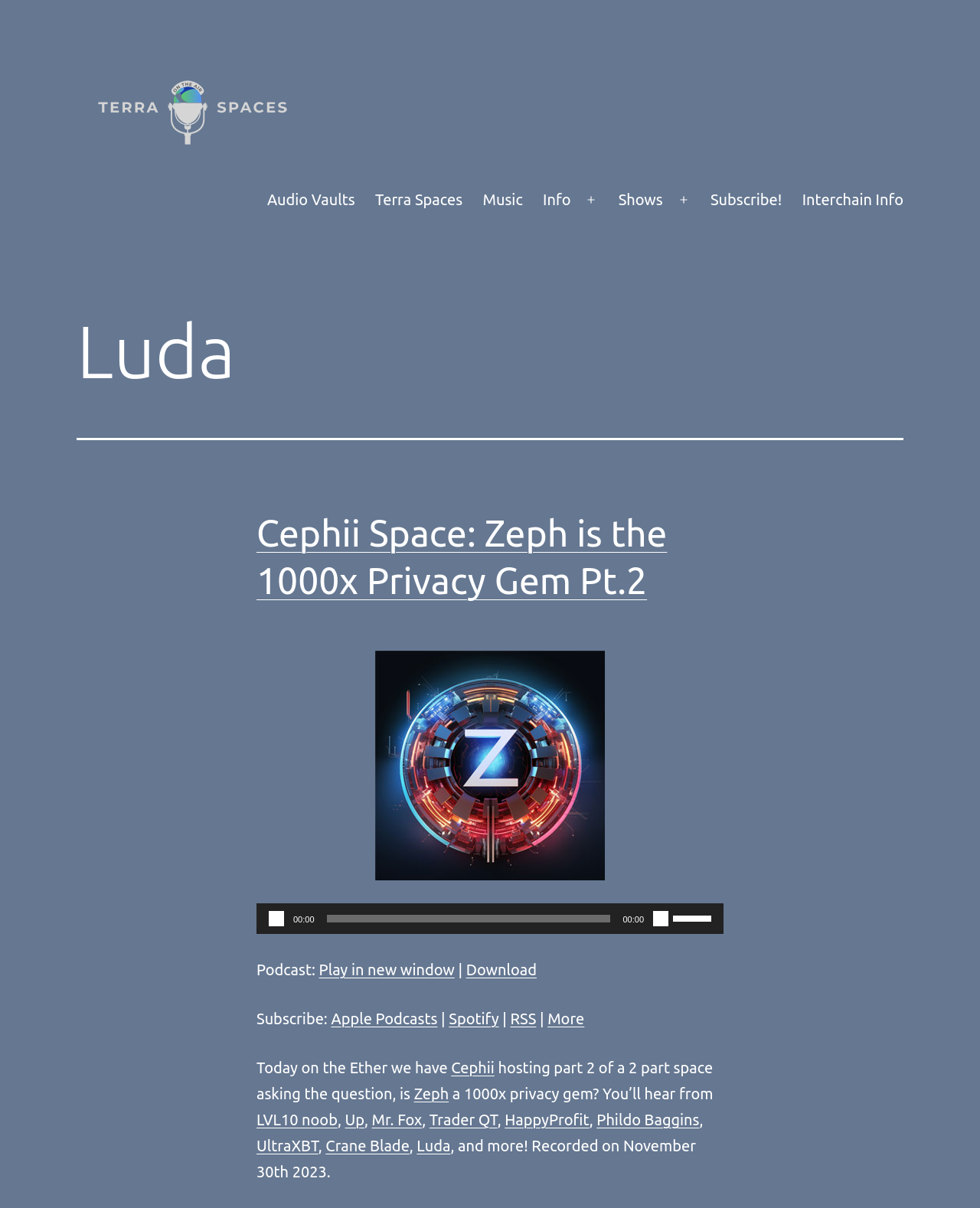Please identify the bounding box coordinates of the region to click in order to complete the task: "Play the audio". The coordinates must be four float numbers between 0 and 1, specified as [left, top, right, bottom].

[0.274, 0.754, 0.29, 0.767]